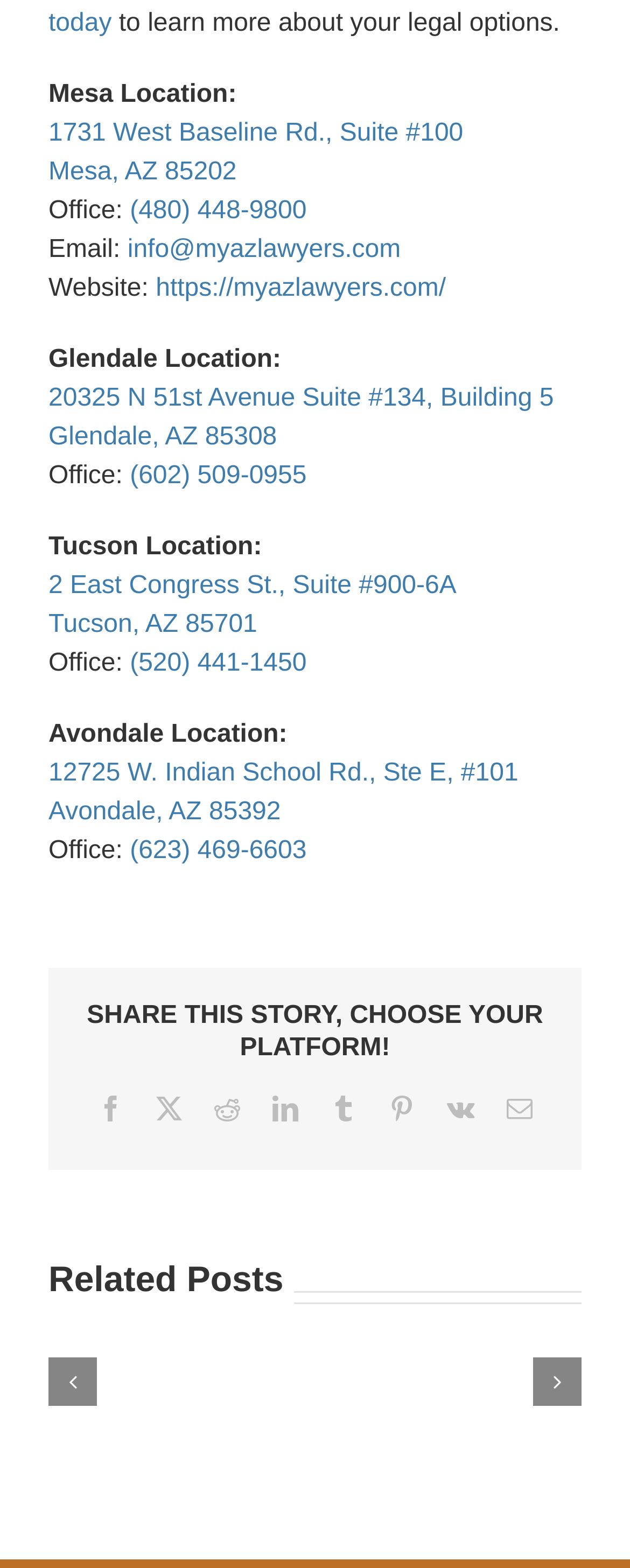Indicate the bounding box coordinates of the element that needs to be clicked to satisfy the following instruction: "Download Chat GPT App". The coordinates should be four float numbers between 0 and 1, i.e., [left, top, right, bottom].

None